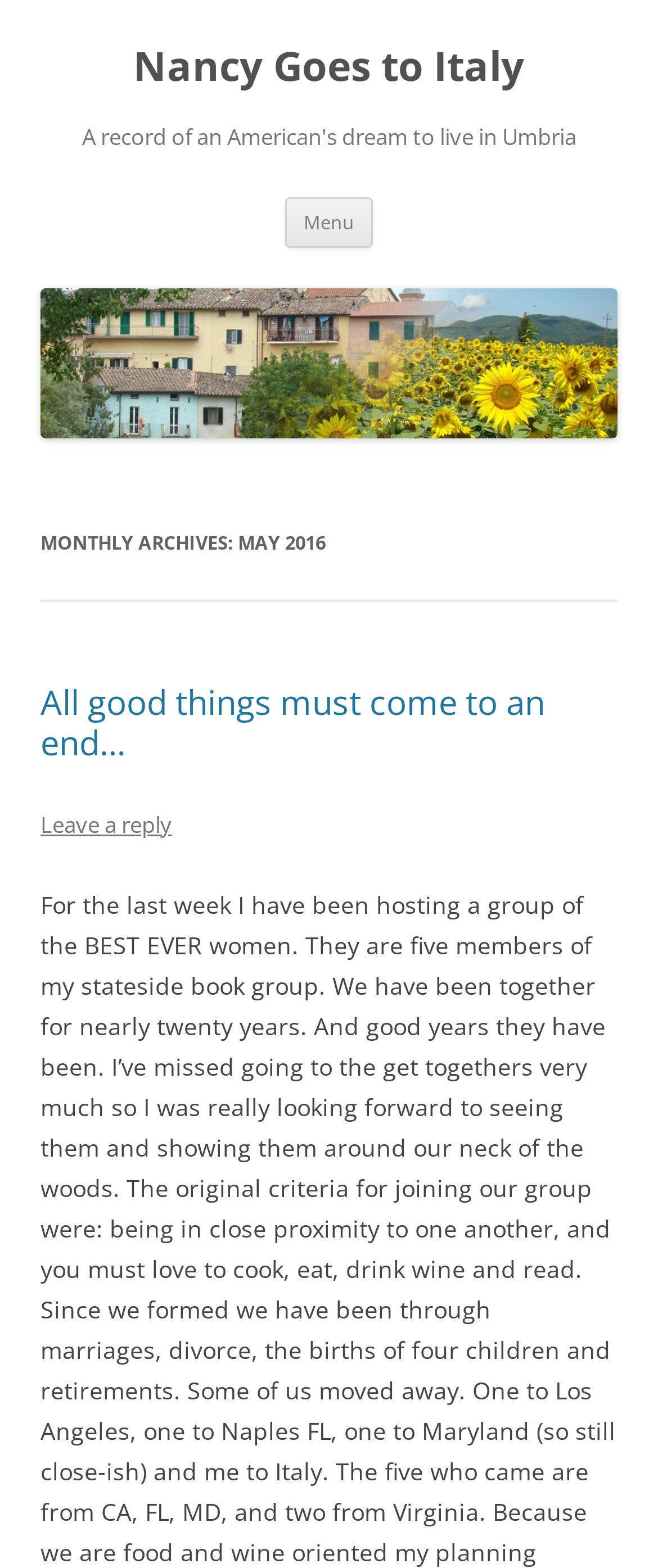Give a one-word or short-phrase answer to the following question: 
What is the topic of the blog post?

Living in Umbria